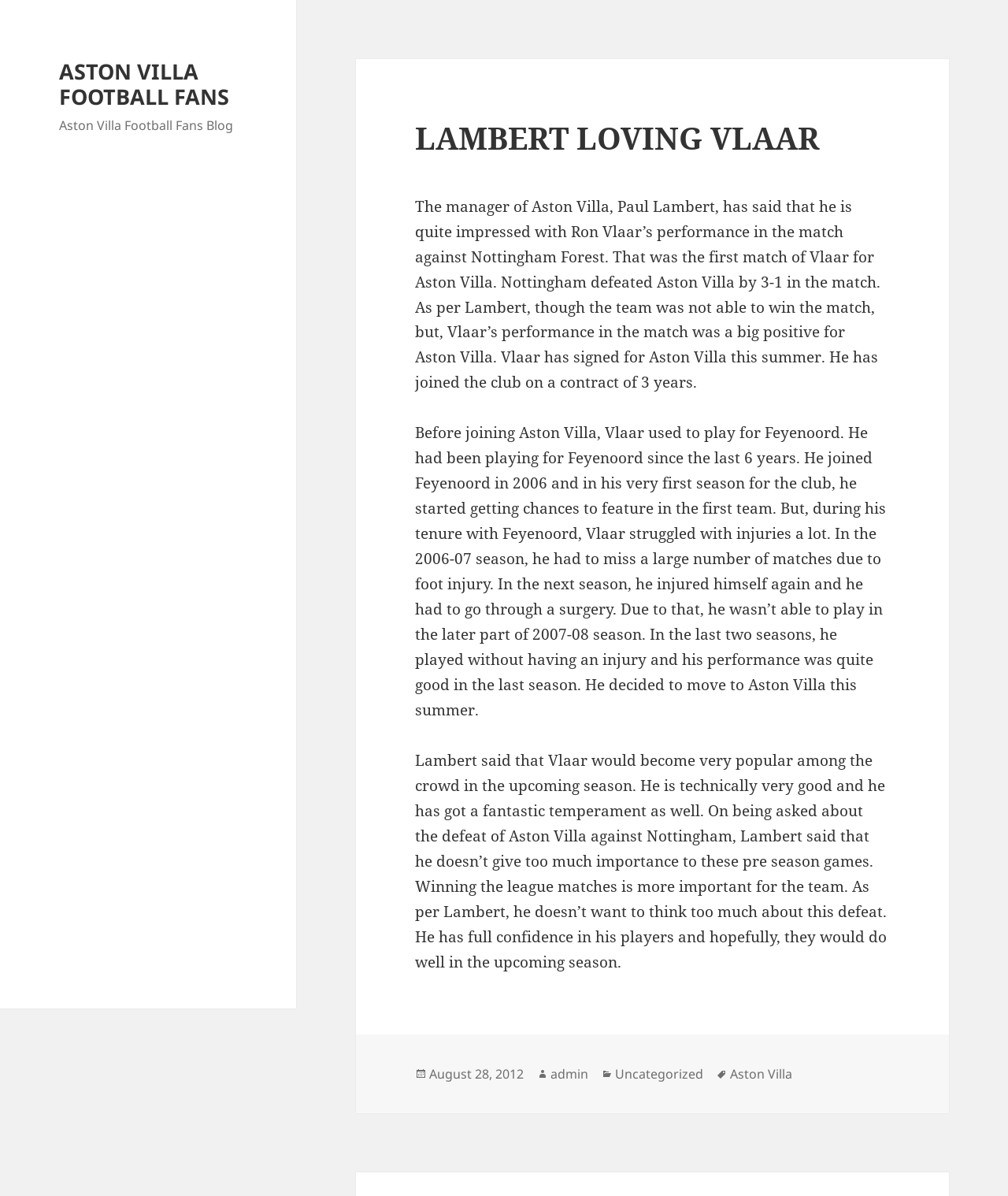From the screenshot, find the bounding box of the UI element matching this description: "August 28, 2012". Supply the bounding box coordinates in the form [left, top, right, bottom], each a float between 0 and 1.

[0.426, 0.891, 0.52, 0.906]